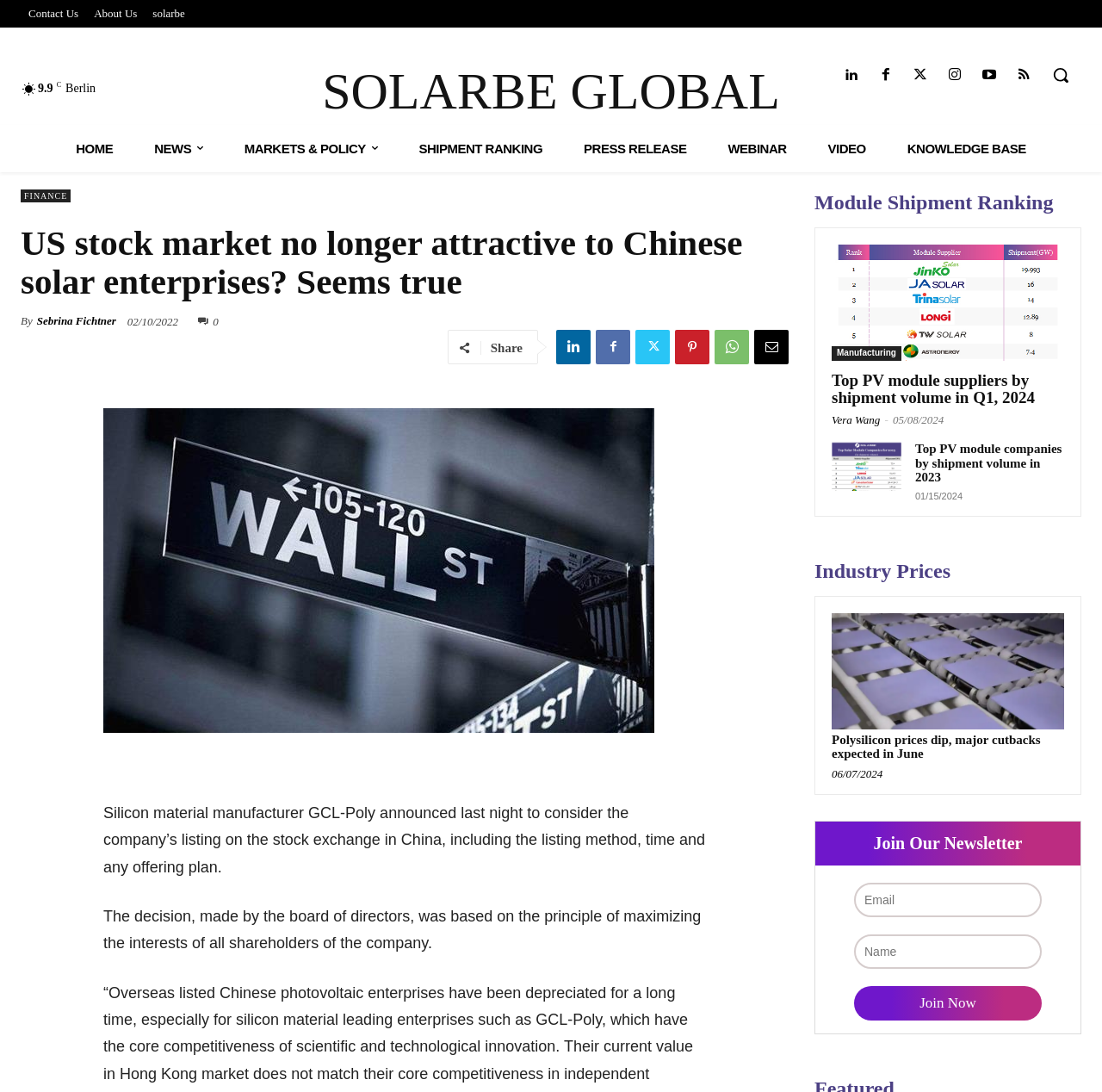Please give the bounding box coordinates of the area that should be clicked to fulfill the following instruction: "Click on the 'Contact Us' link". The coordinates should be in the format of four float numbers from 0 to 1, i.e., [left, top, right, bottom].

[0.019, 0.004, 0.078, 0.022]